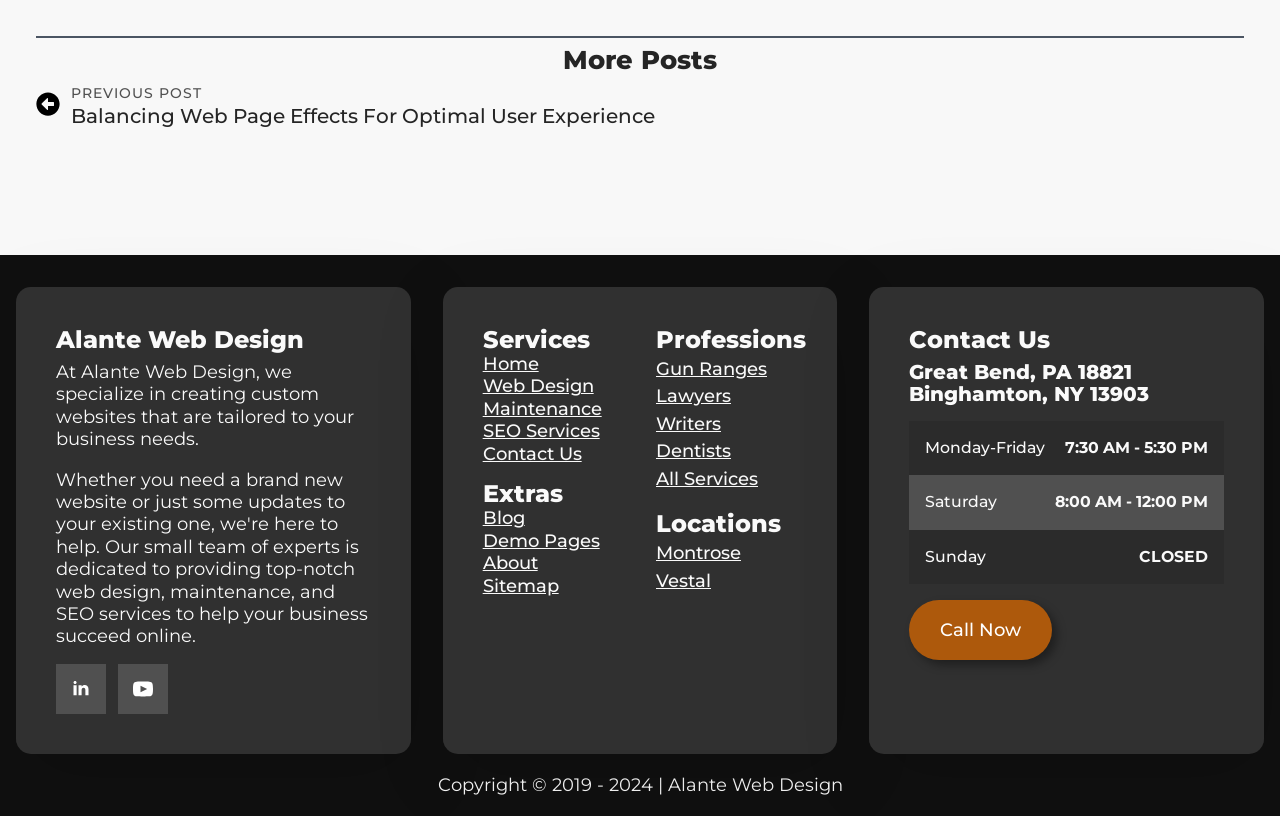Please identify the bounding box coordinates of the region to click in order to complete the task: "Visit the 'Web Design' page". The coordinates must be four float numbers between 0 and 1, specified as [left, top, right, bottom].

[0.377, 0.46, 0.464, 0.488]